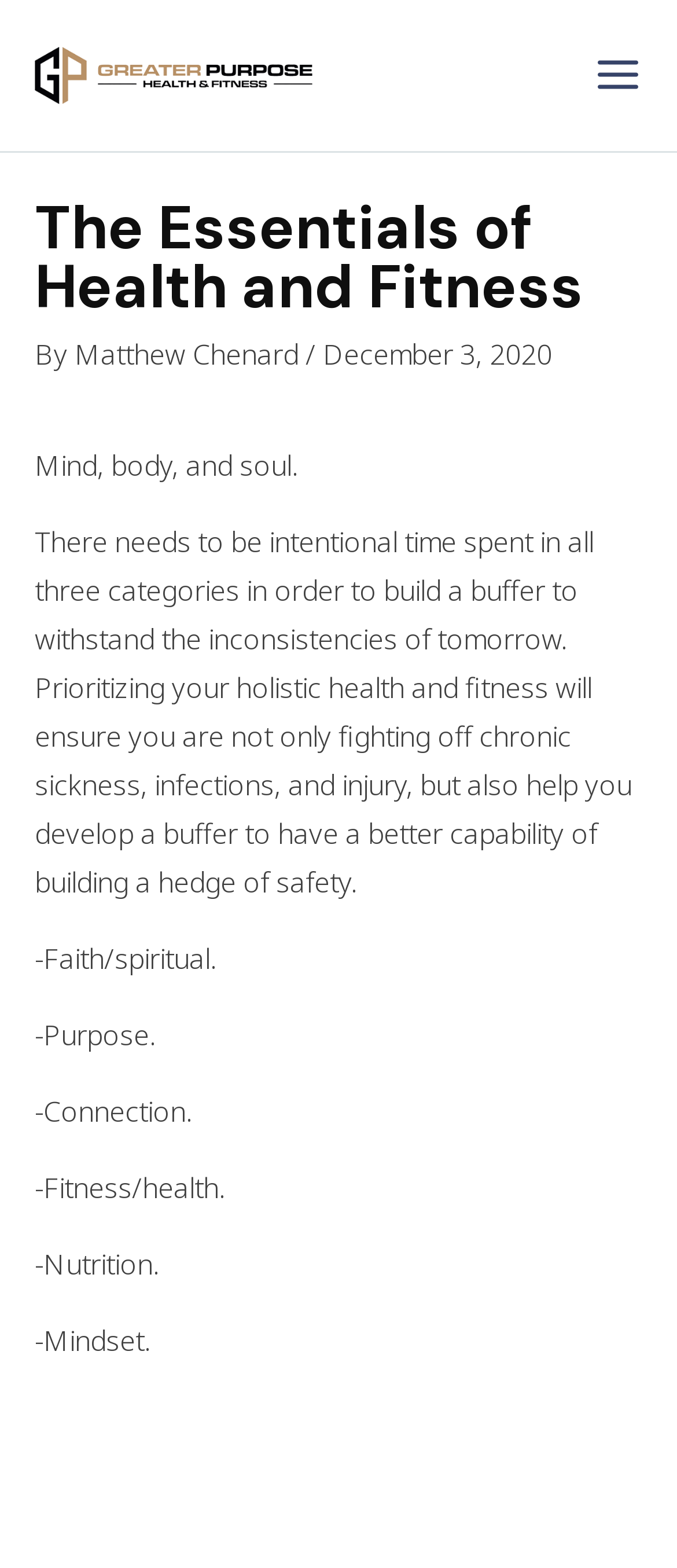Extract the primary header of the webpage and generate its text.

The Essentials of Health and Fitness